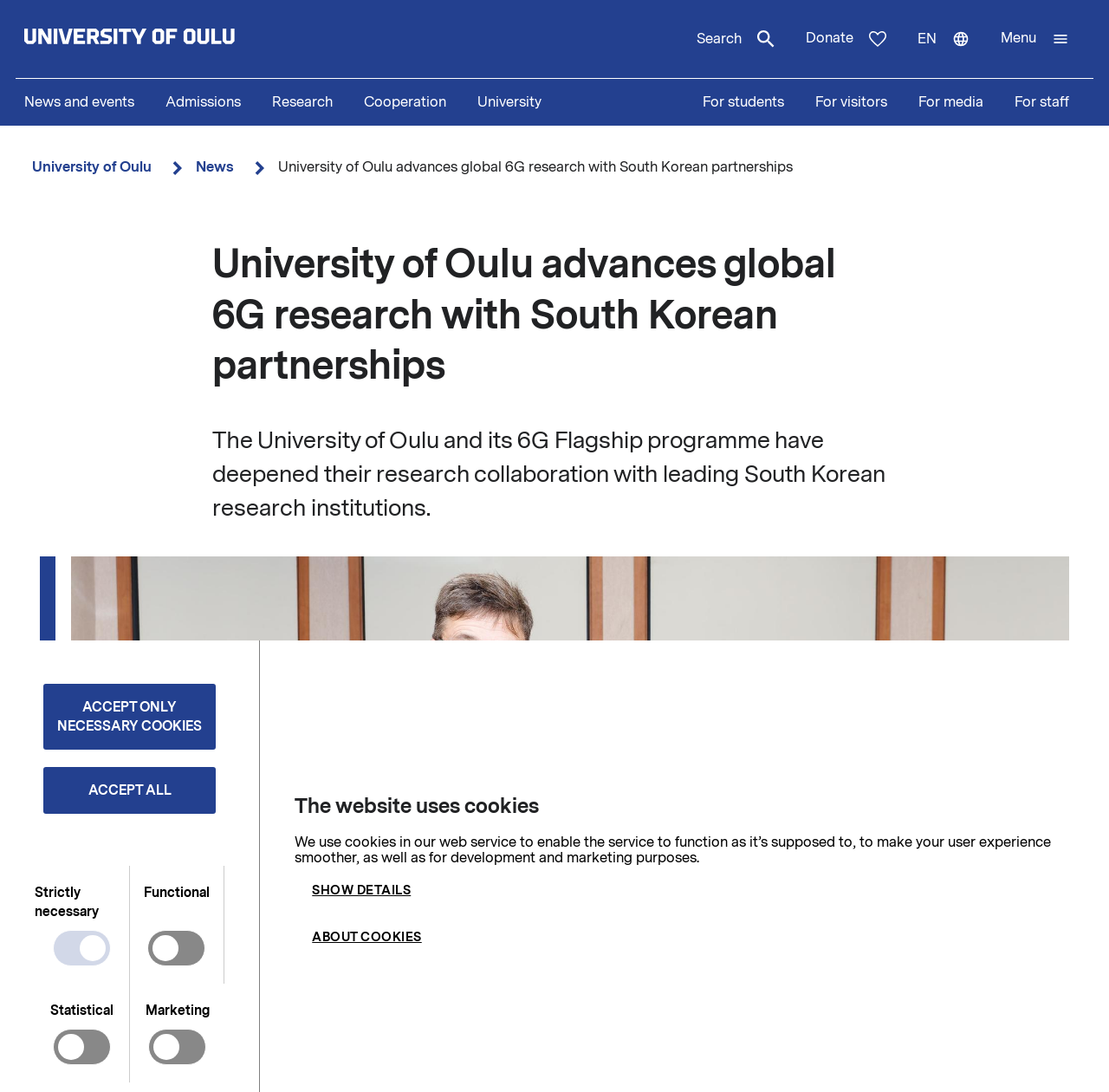Show me the bounding box coordinates of the clickable region to achieve the task as per the instruction: "Search".

[0.614, 0.0, 0.712, 0.071]